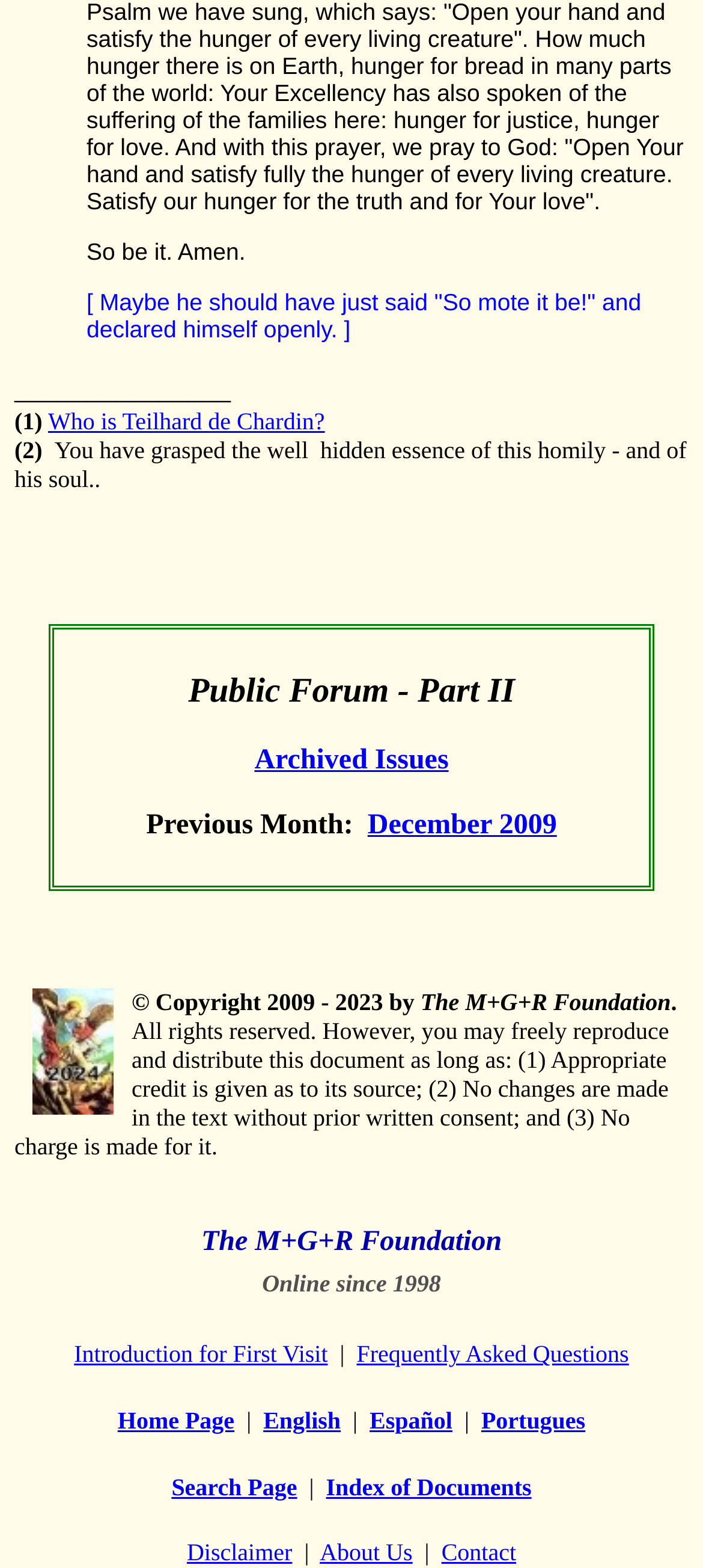What is the name of the foundation?
Using the image as a reference, answer the question in detail.

I found the answer by looking at the copyright information at the bottom of the page, which states '© Copyright 2009 - 2023 by The M+G+R Foundation'.